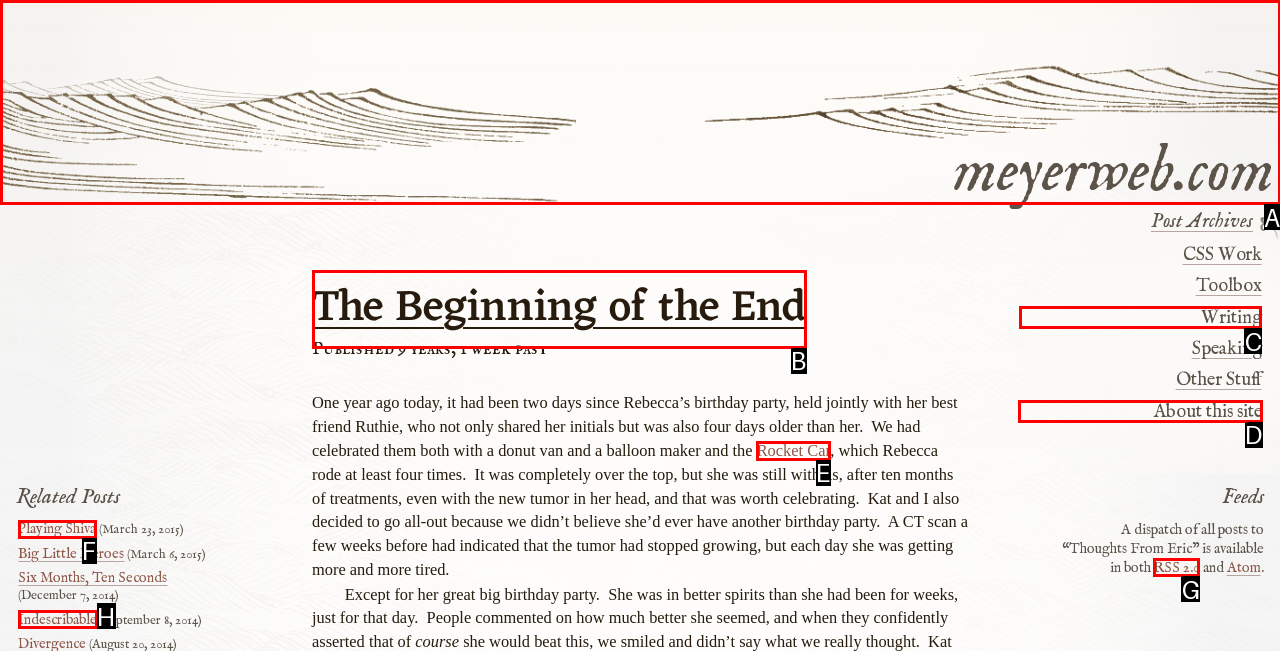Point out the correct UI element to click to carry out this instruction: Go to verse 1
Answer with the letter of the chosen option from the provided choices directly.

None